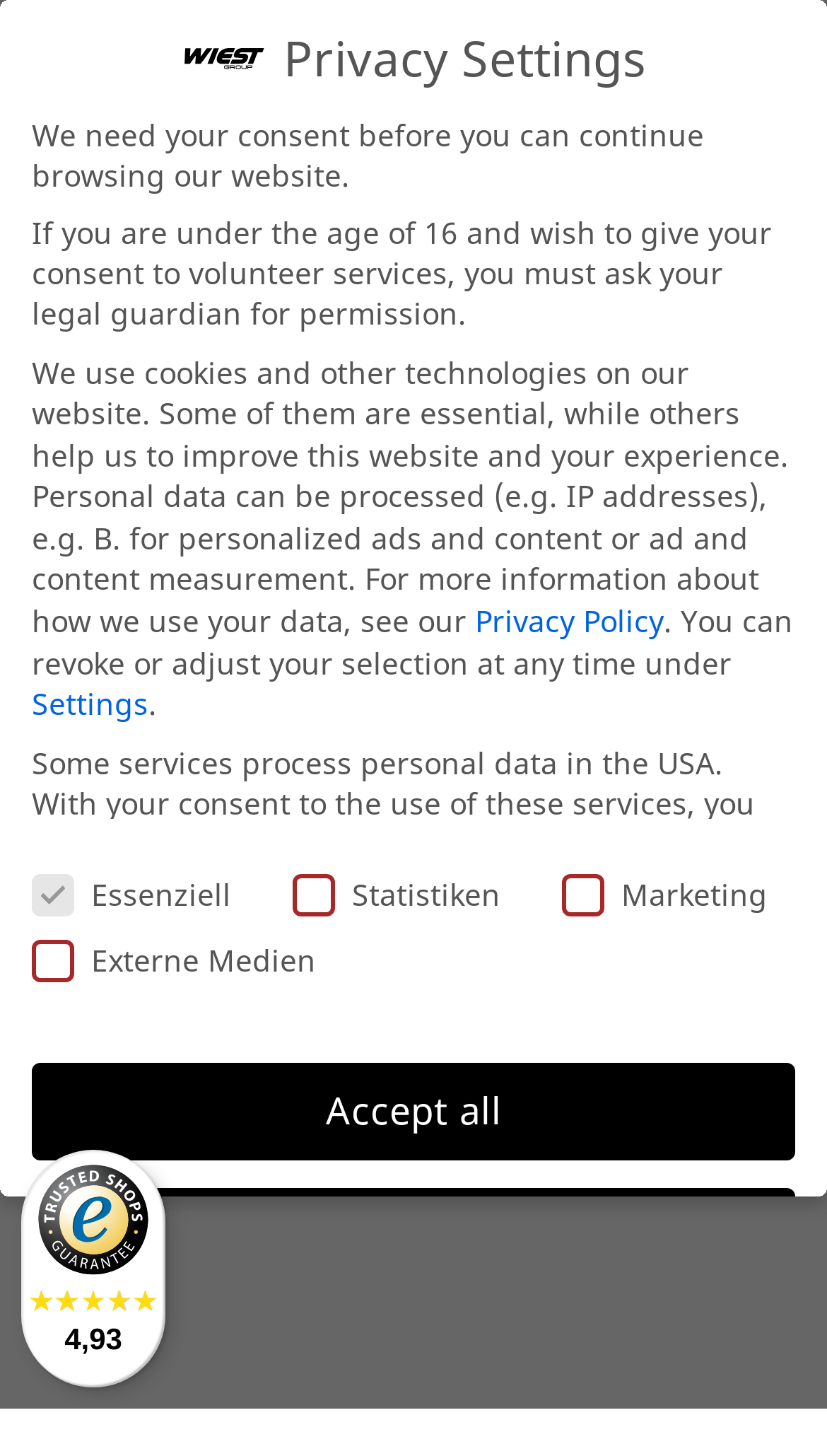Pinpoint the bounding box coordinates of the clickable element to carry out the following instruction: "Select delivery country."

[0.026, 0.044, 0.375, 0.101]